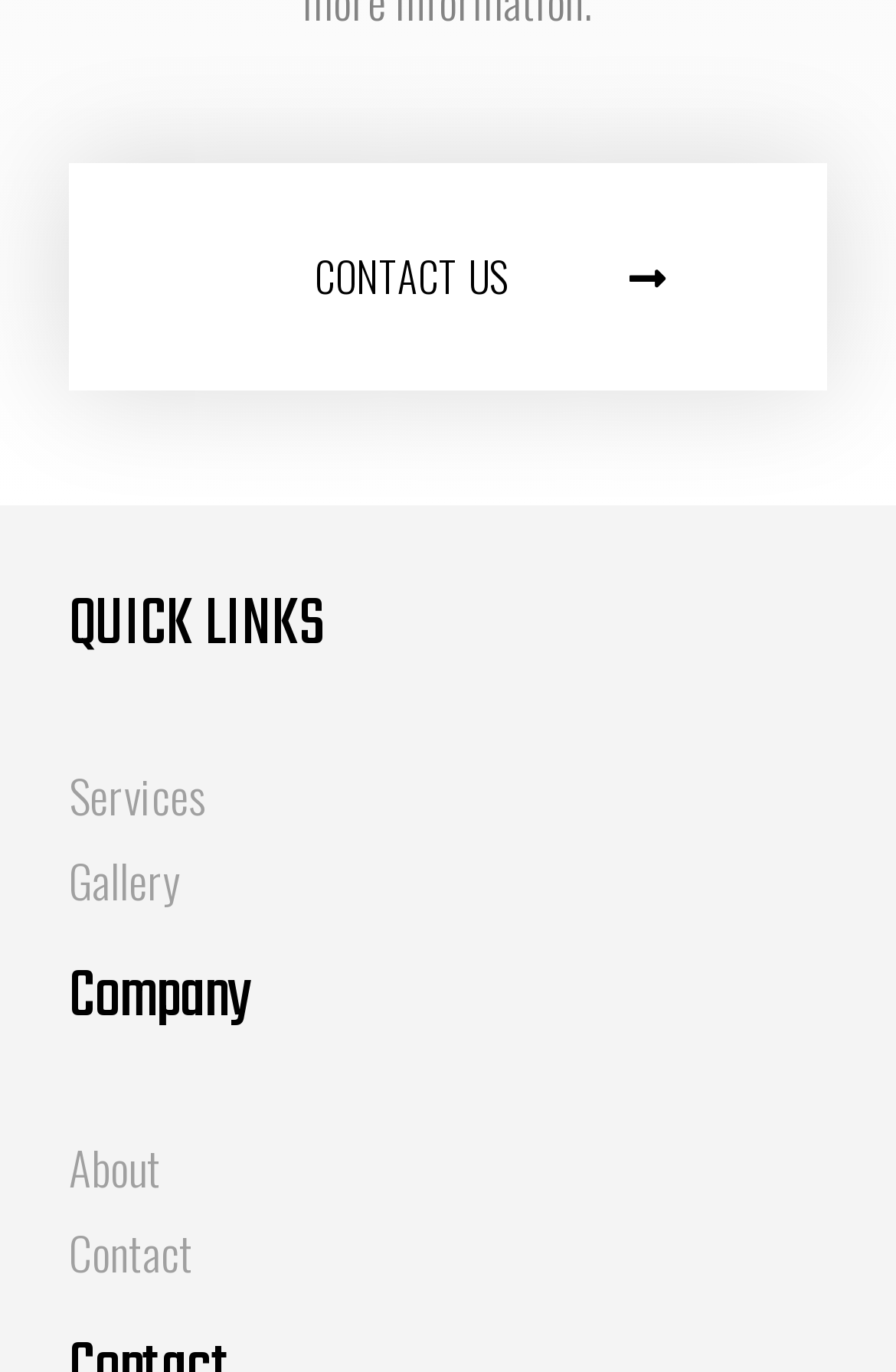Identify and provide the bounding box for the element described by: "Contact".

[0.077, 0.887, 0.215, 0.937]